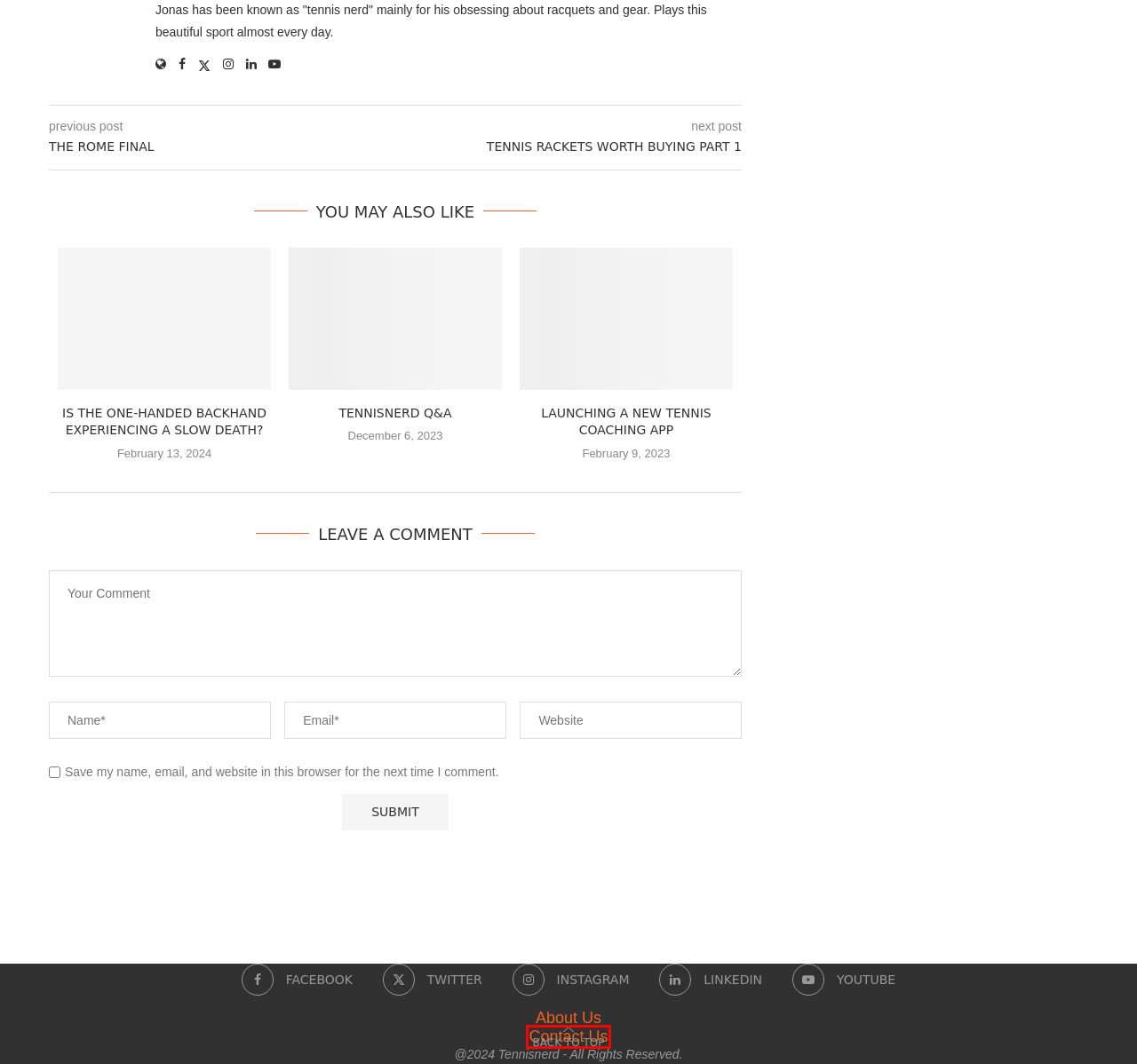Given a webpage screenshot featuring a red rectangle around a UI element, please determine the best description for the new webpage that appears after the element within the bounding box is clicked. The options are:
A. Tennisnerd Q&A - Tennisnerd.net
B. TENNISNERD DEALS - Tennisnerd.net
C. Is the one-handed backhand experiencing a slow death? - Tennisnerd.net
D. Brad Gilbert Archives - Tennisnerd.net
E. retrievers Archives - Tennisnerd.net
F. Launching a new tennis coaching app - Tennisnerd.net
G. Tennis rackets worth buying part 1 - Tennisnerd.net
H. Contact us at Tennisnerd.net

H